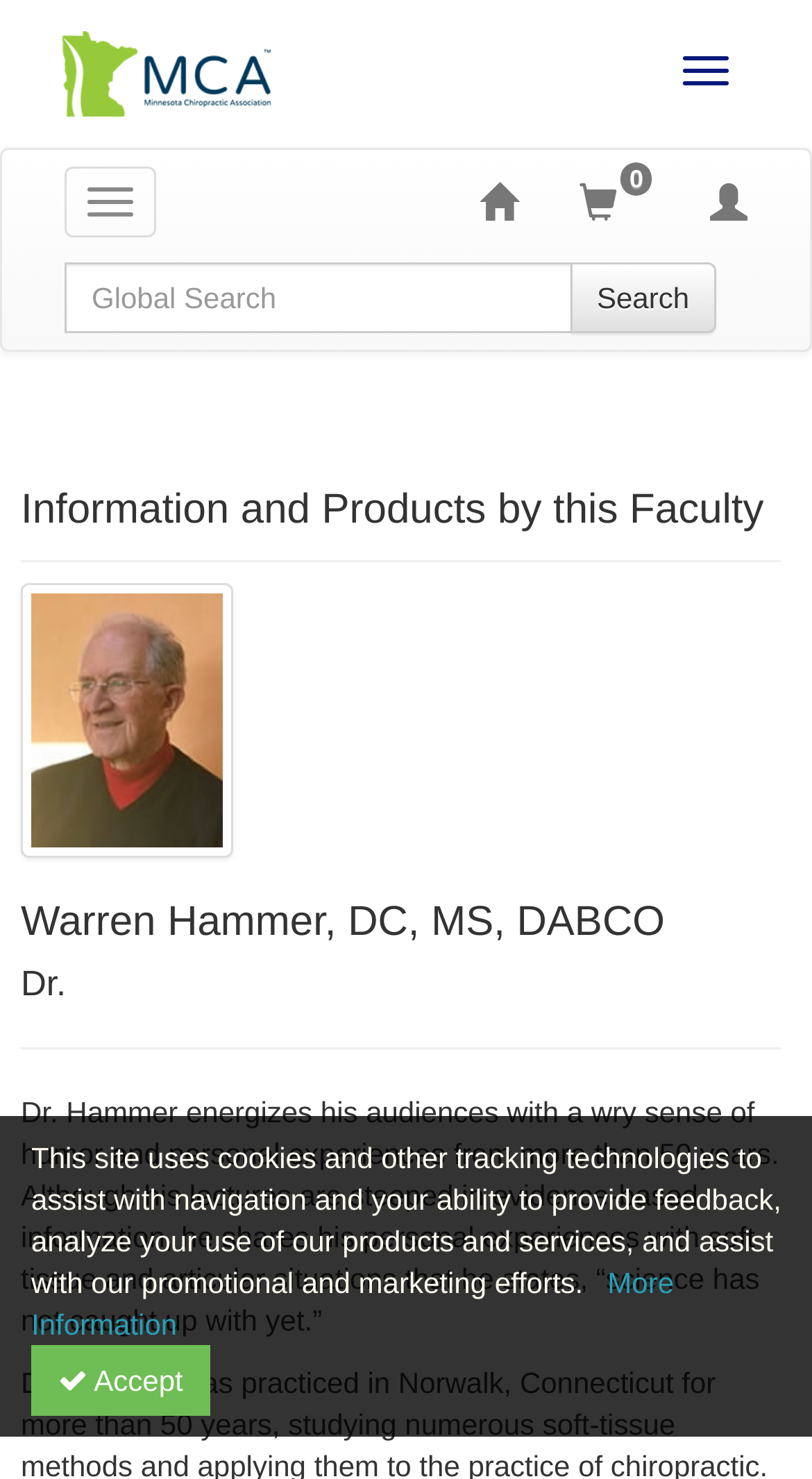Generate a thorough description of the webpage.

The webpage is about Dr. Warren Hammer, a faculty member. At the top right corner, there are three navigation buttons: "Toggle navigation", "Home", "Shopping Cart", and "My Account". Below these buttons, there is a search bar with a textbox and a "Search" button. 

On the top left side, there is a logo image with a link. Below the logo, there is a navigation button "Toggle navigation" which controls the navbar.

The main content of the webpage is divided into sections. The first section has a heading "Information and Products by this Faculty". The second section has a heading with Dr. Hammer's full name and title, followed by a horizontal separator line. 

Below the separator line, there is a paragraph describing Dr. Hammer's lectures, mentioning his sense of humor, personal experiences, and evidence-based information. This paragraph is followed by a notice about the site's use of cookies and tracking technologies, with a link to "More Information" and an "Accept" button.